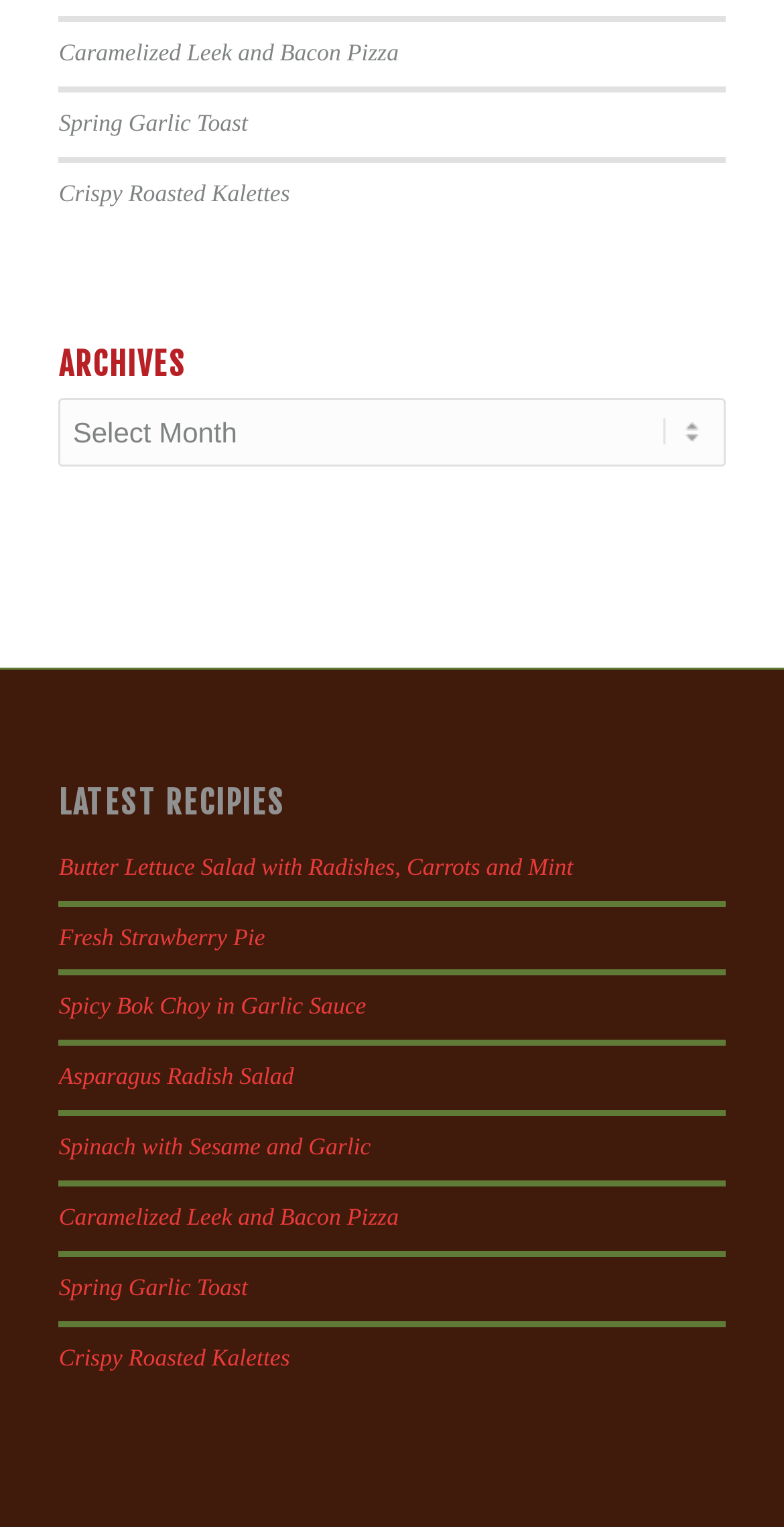Pinpoint the bounding box coordinates of the element you need to click to execute the following instruction: "select an option from the archives dropdown". The bounding box should be represented by four float numbers between 0 and 1, in the format [left, top, right, bottom].

[0.075, 0.26, 0.925, 0.305]